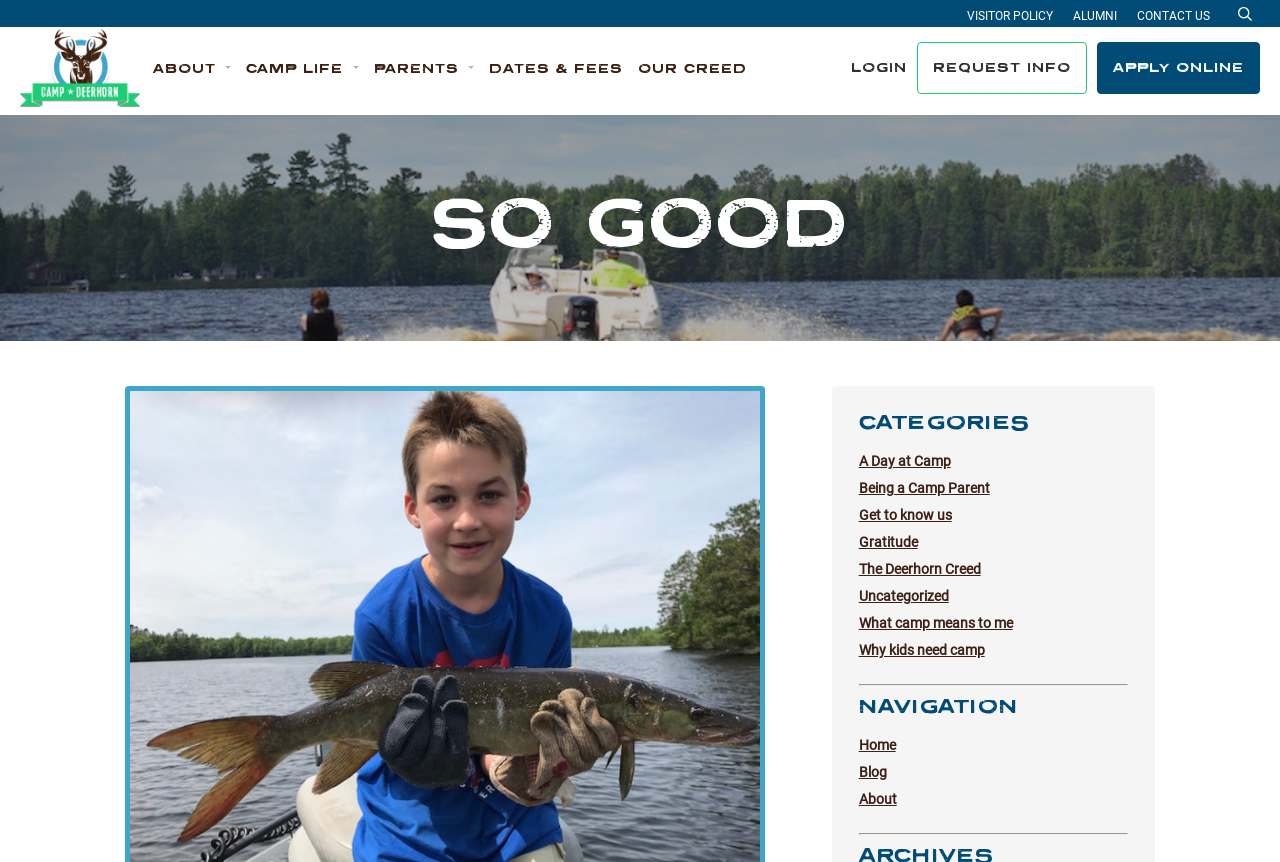How many navigation links are listed?
Examine the image and give a concise answer in one word or a short phrase.

3